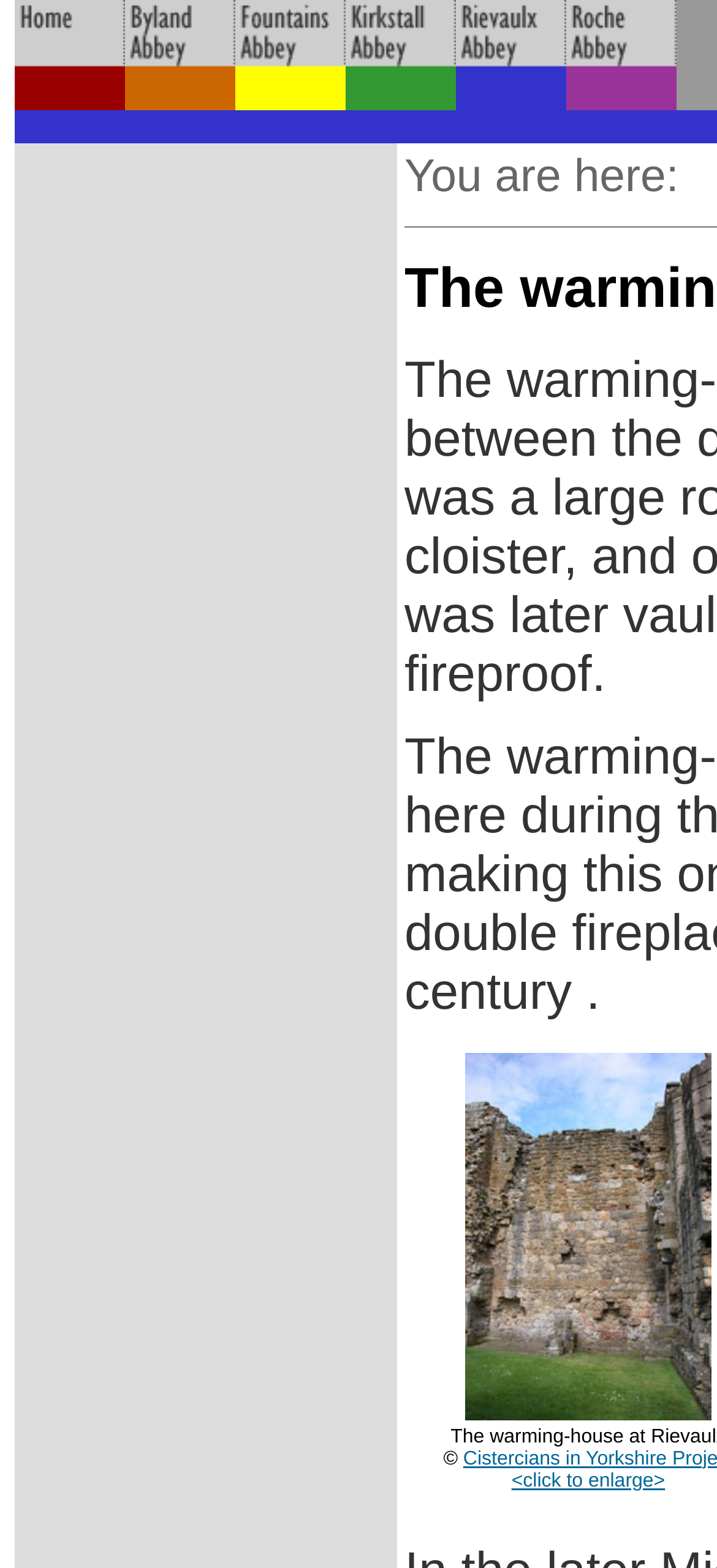Reply to the question with a single word or phrase:
How many images are on the webpage?

7